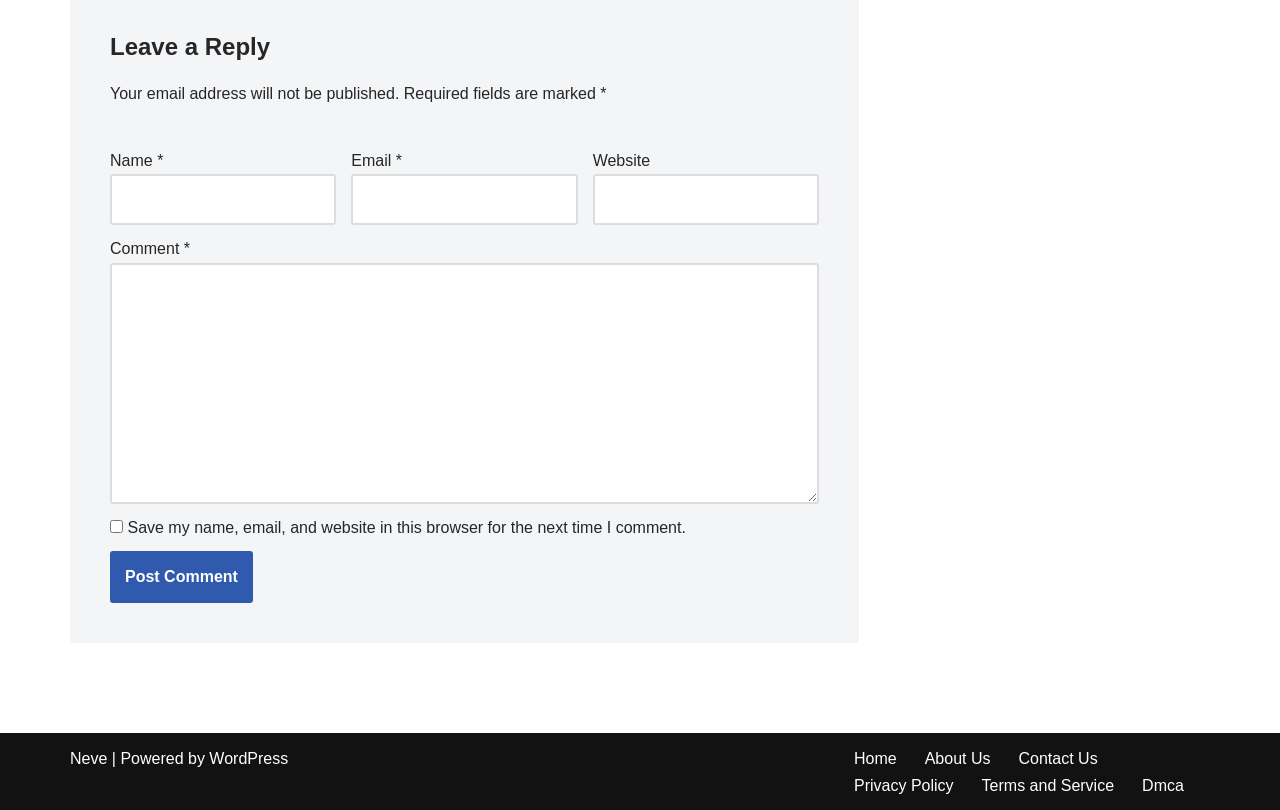Determine the bounding box coordinates of the area to click in order to meet this instruction: "Type your email".

[0.274, 0.215, 0.451, 0.278]